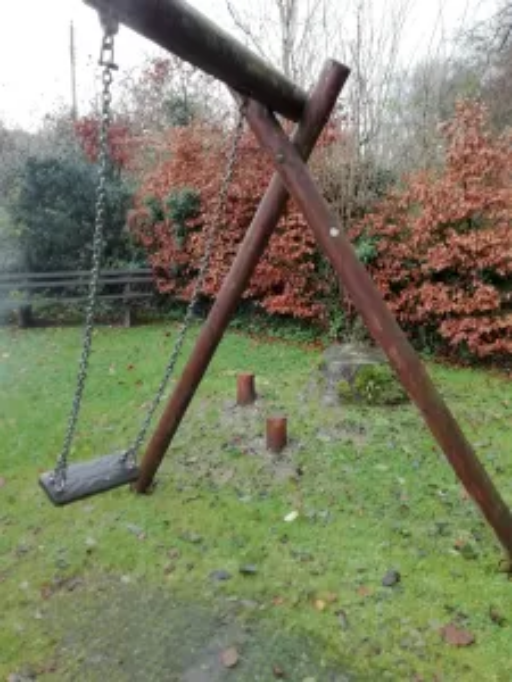Give an elaborate caption for the image.

A wooden swing set stands prominently in a serene outdoor setting, framed by lush greenery and vibrant autumn foliage. The swing hangs from a sturdy, angular wooden frame, suspended by chains that gently sway in the breeze. The ground below is covered in soft grass, with a few scattered stones adding natural texture. In the background, the rich colors of the fallen leaves provide a striking contrast to the greenery, creating a cozy, inviting atmosphere. The scene evokes a sense of nostalgia and tranquility, inviting viewers to reflect on carefree moments spent in nature.